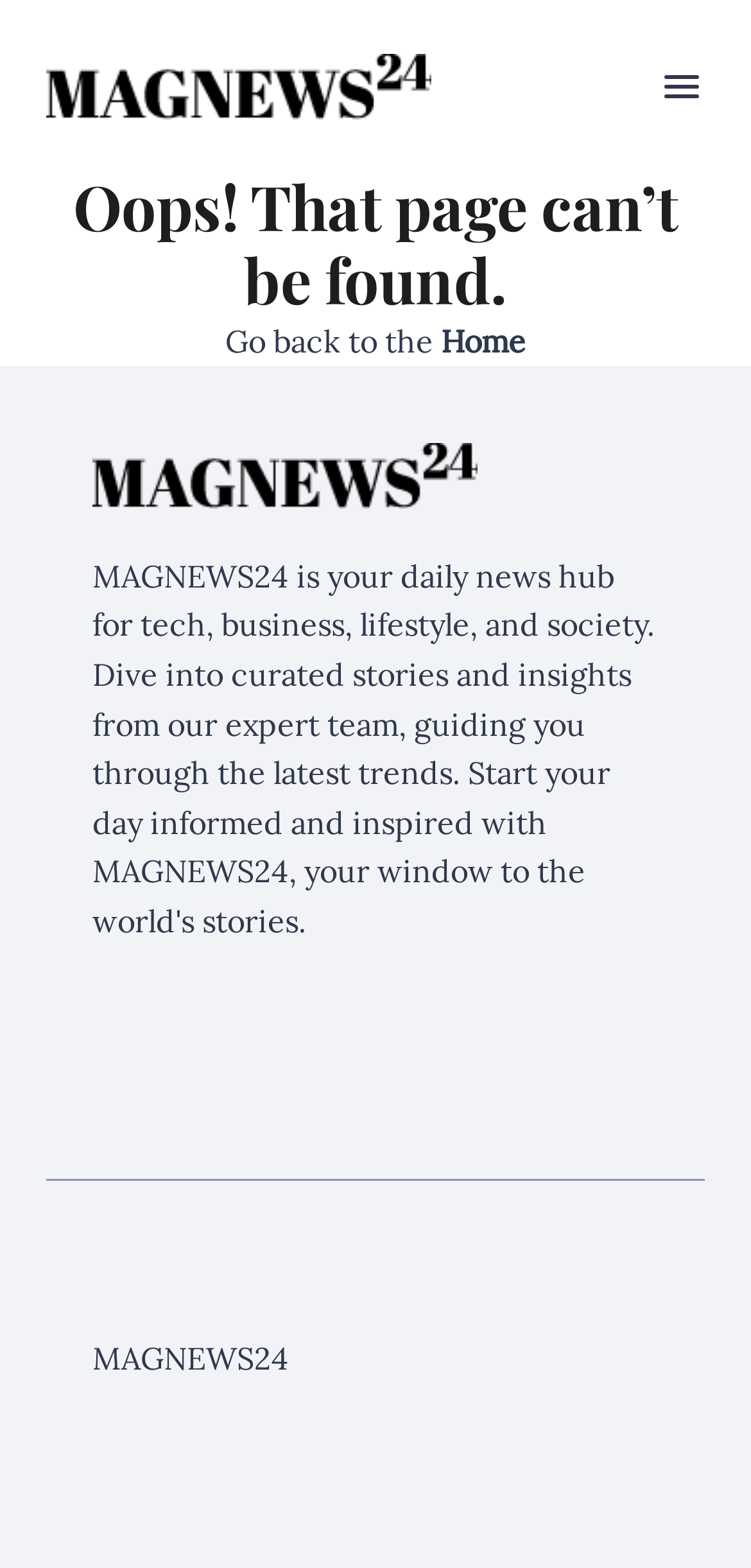Respond with a single word or short phrase to the following question: 
What is the purpose of the image with the bounding box [0.877, 0.041, 0.938, 0.07]?

open